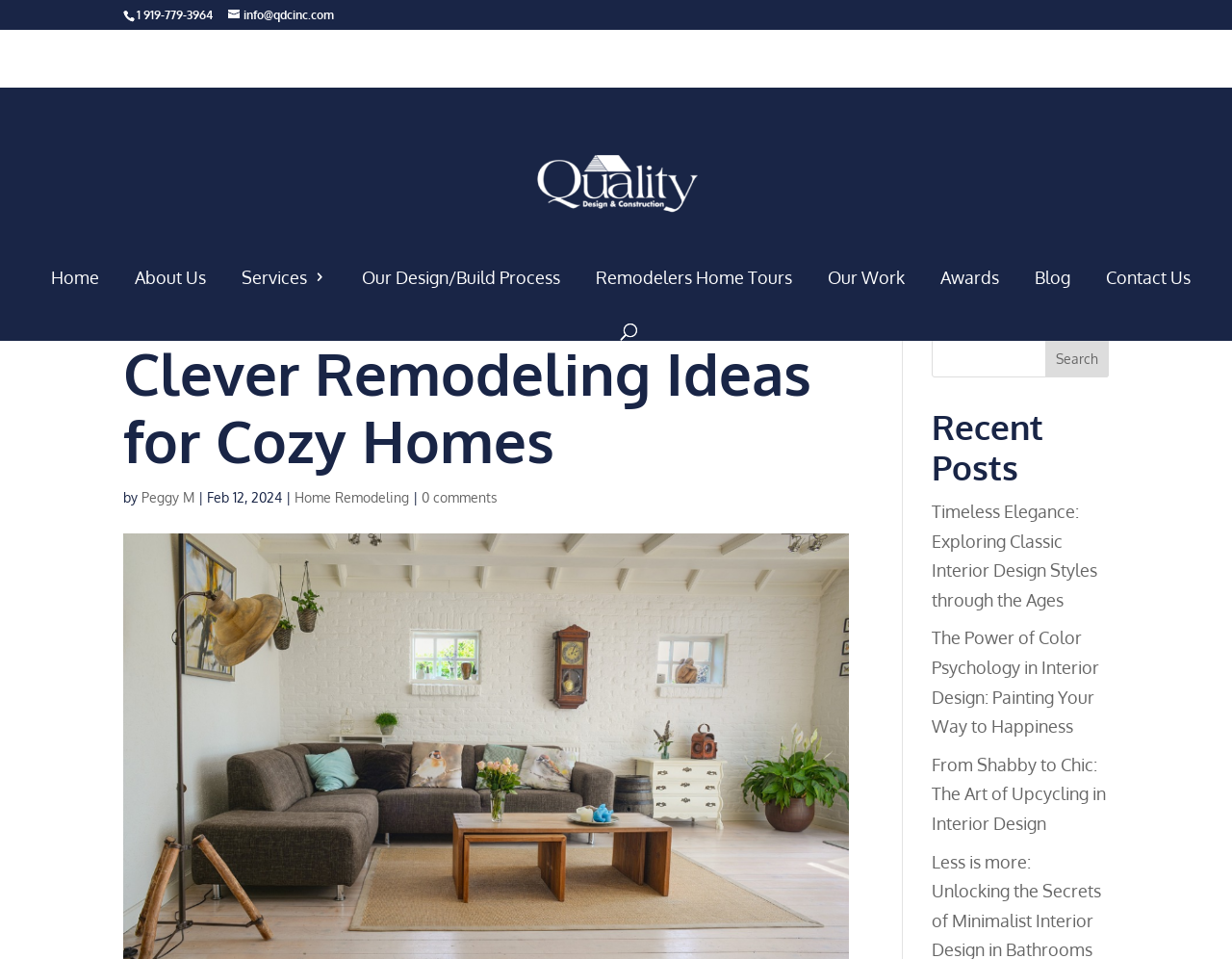Predict the bounding box of the UI element that fits this description: "alt="Residential & Light Commercial"".

[0.391, 0.179, 0.612, 0.201]